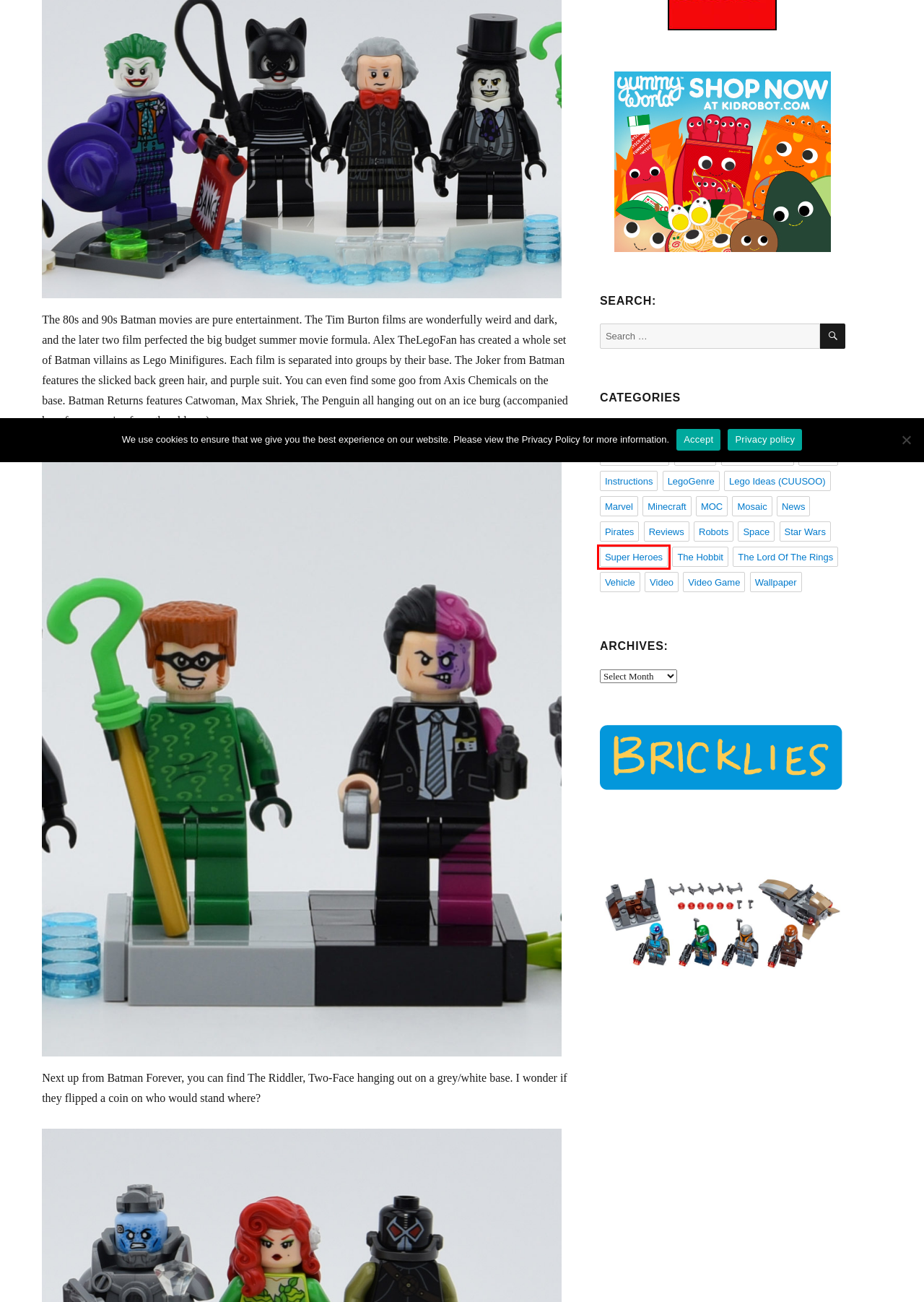You have a screenshot of a webpage with a red bounding box around an element. Identify the webpage description that best fits the new page that appears after clicking the selected element in the red bounding box. Here are the candidates:
A. Super Heroes Archives - EverydayBricks
B. Star Wars Archives - EverydayBricks
C. Mosaic Archives - EverydayBricks
D. LegoGenre Archives - EverydayBricks
E. Robots Archives - EverydayBricks
F. Reviews Archives - EverydayBricks
G. Minecraft Archives - EverydayBricks
H. Art Archives - EverydayBricks

A